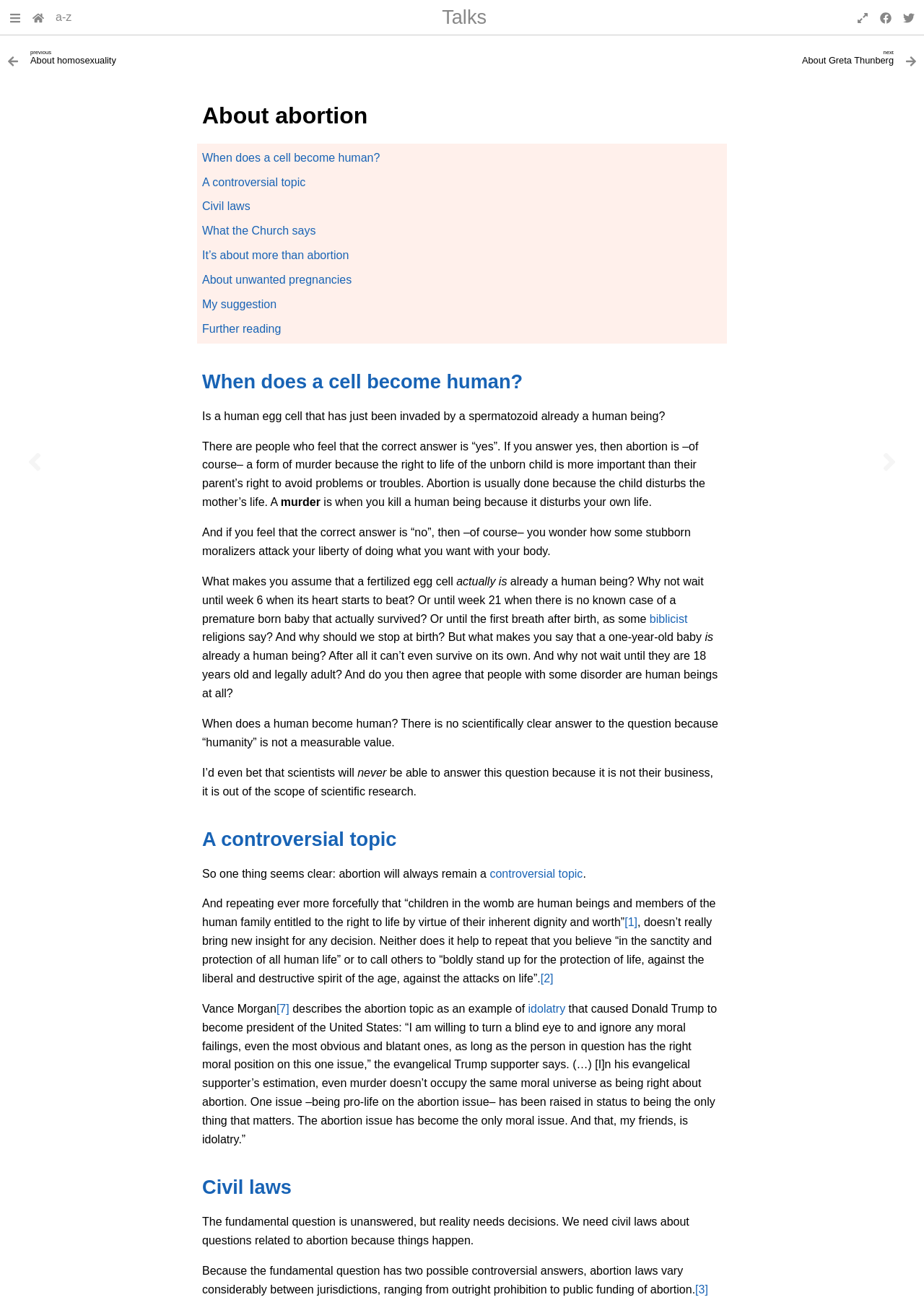Using the description "Civil laws", locate and provide the bounding box of the UI element.

[0.219, 0.901, 0.316, 0.918]